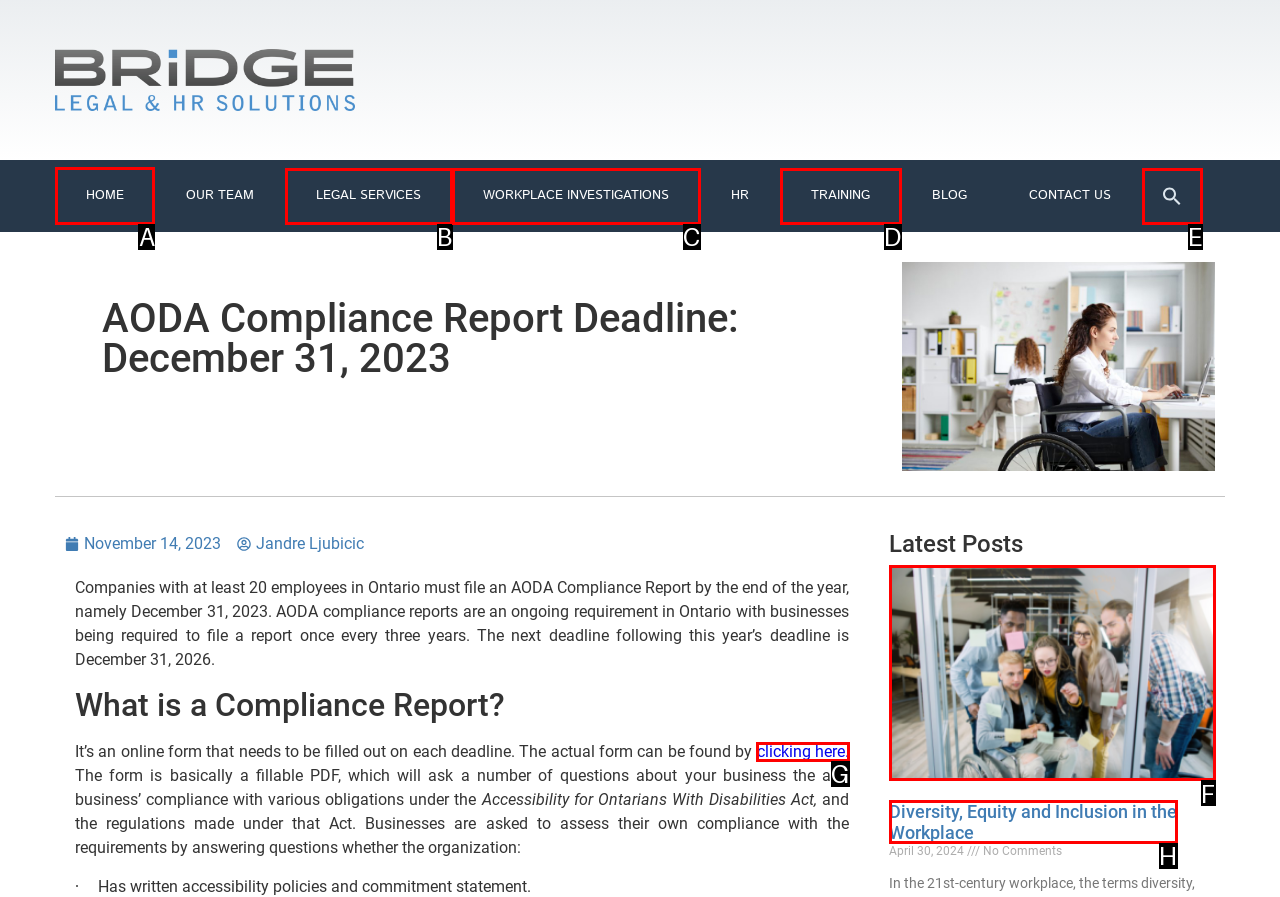Identify the letter of the UI element I need to click to carry out the following instruction: go to home page

A